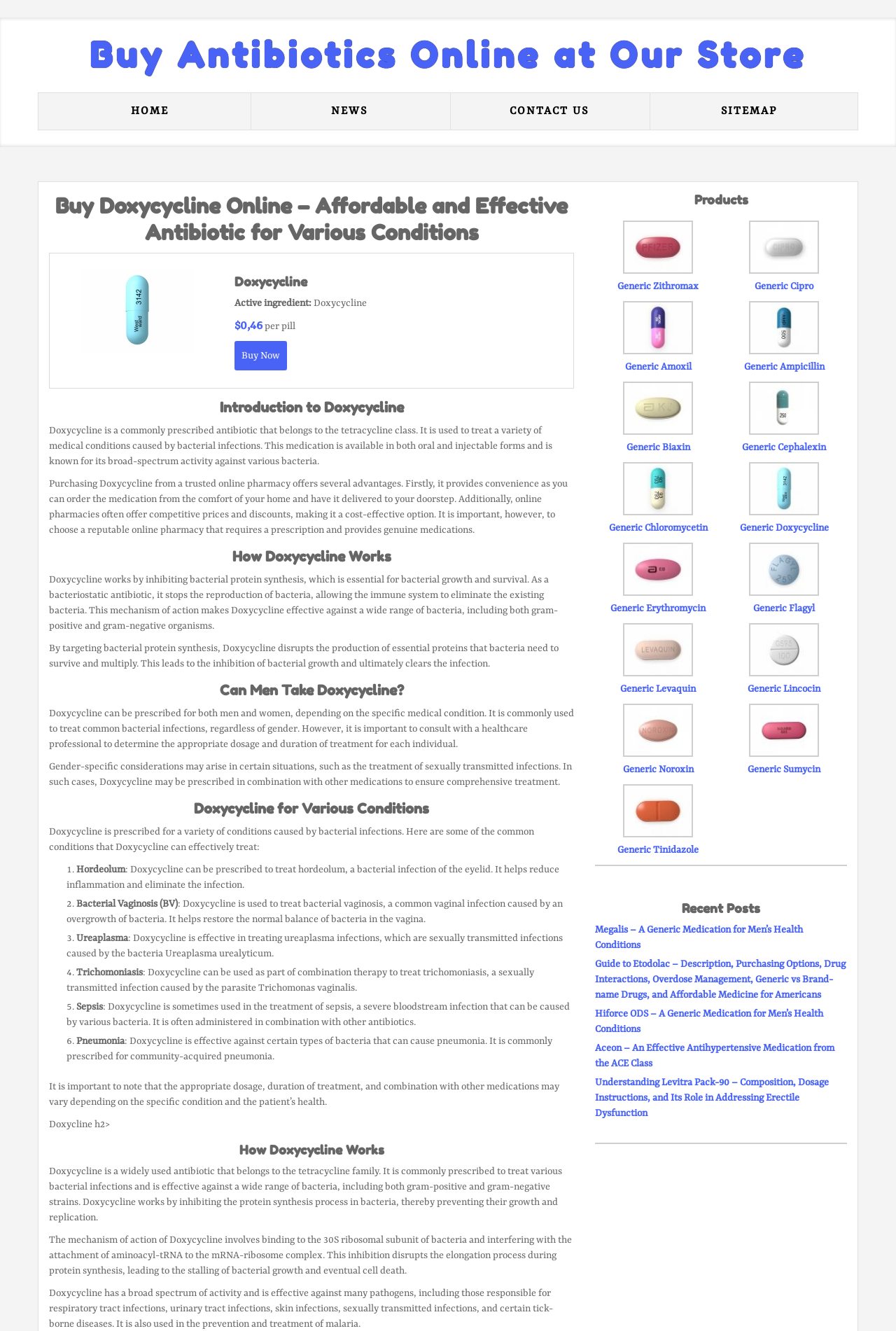Please provide the bounding box coordinates for the element that needs to be clicked to perform the following instruction: "View Doxycycline image". The coordinates should be given as four float numbers between 0 and 1, i.e., [left, top, right, bottom].

[0.09, 0.202, 0.215, 0.265]